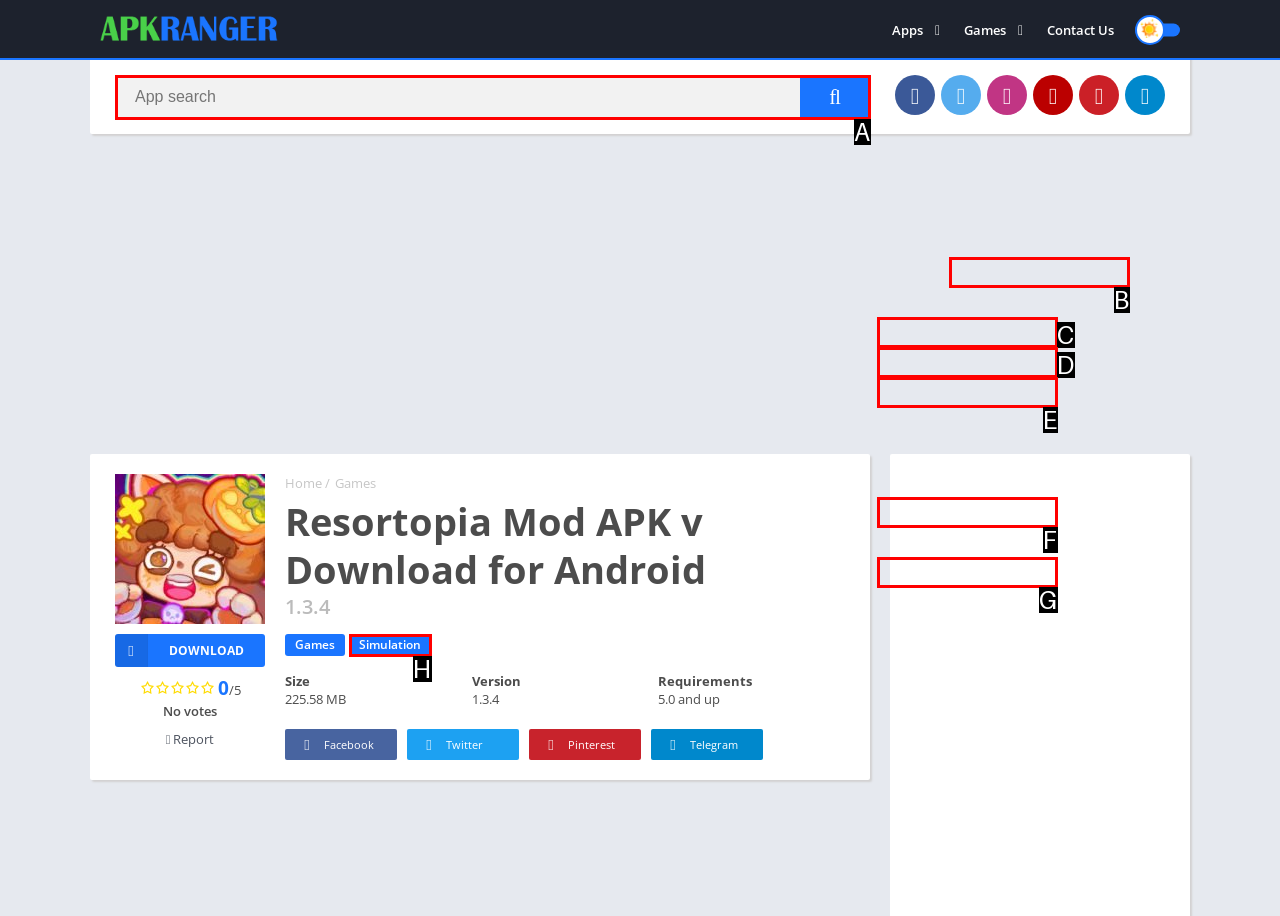Identify the option that corresponds to the description: BHPS AUTUMN FAIR 2019. Provide only the letter of the option directly.

None